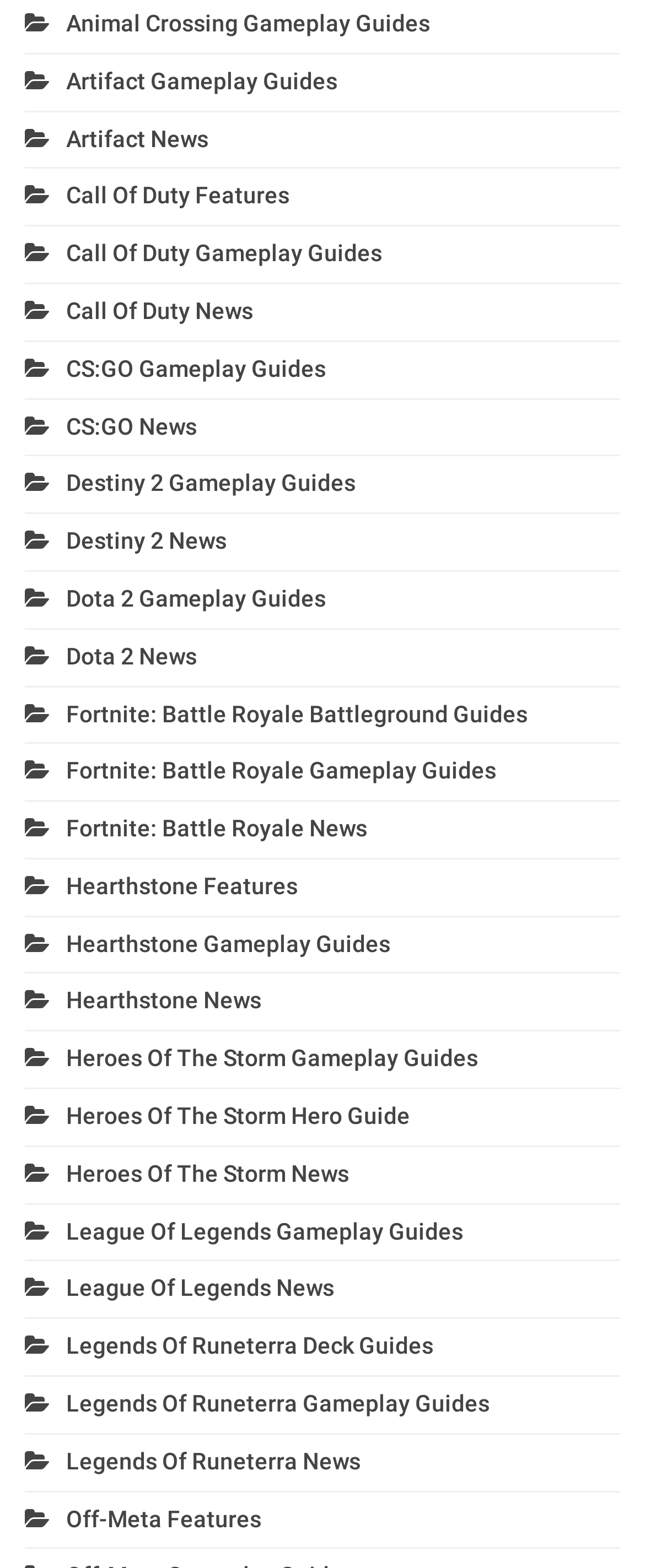Respond to the question below with a concise word or phrase:
What is the last game listed?

Off-Meta